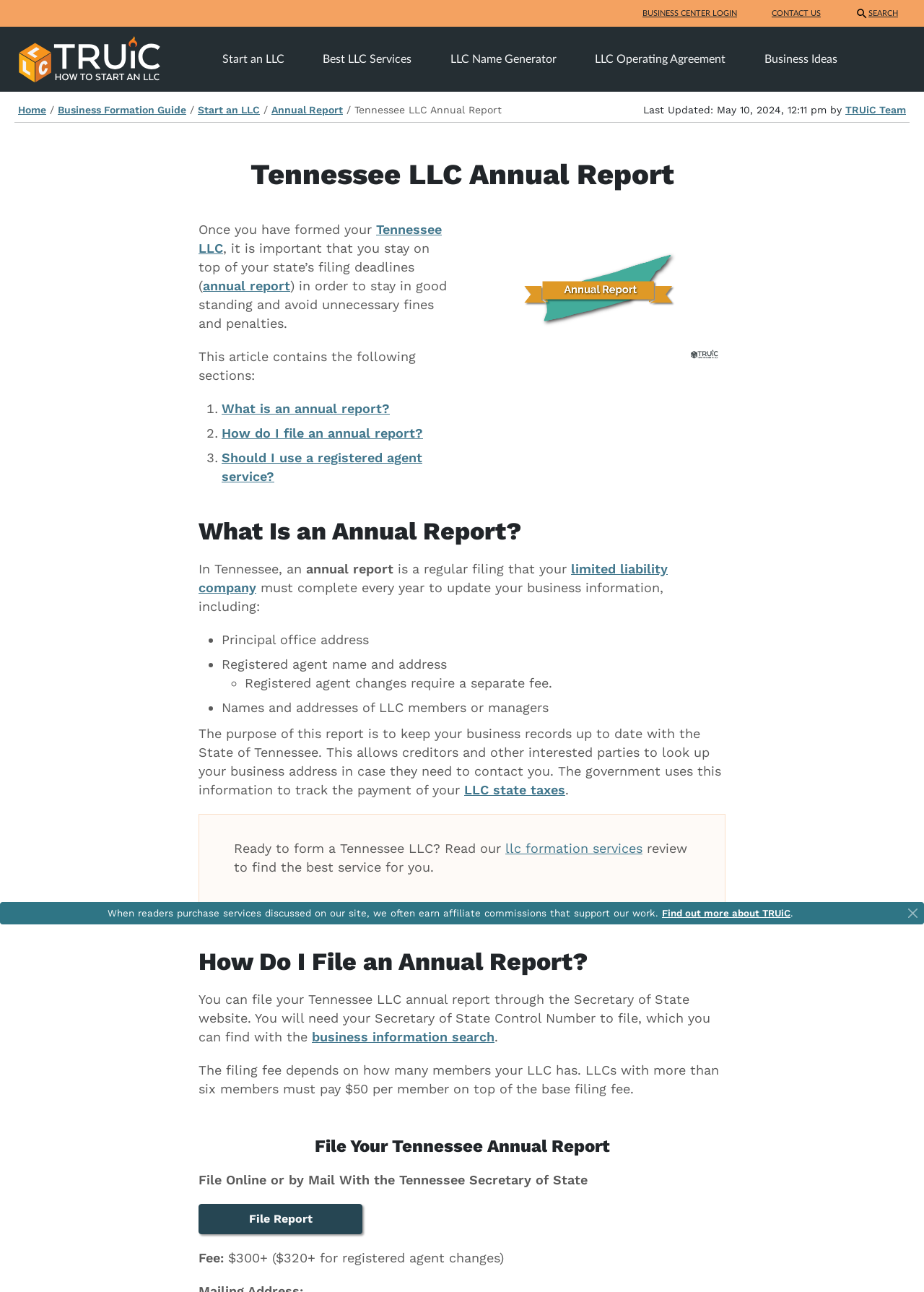Create an in-depth description of the webpage, covering main sections.

This webpage is about filing a Tennessee Annual Report for an LLC (Limited Liability Company). At the top, there are three links: "BUSINESS CENTER LOGIN", "CONTACT US", and "SEARCH", with a small image next to the "SEARCH" link. Below these links, there is a menu with several options, including "How to start an LLC", "Start an LLC", "Best LLC Services", and more.

On the left side of the page, there is a navigation menu with links to "Home", "Business Formation Guide", "Start an LLC", "Annual Report", and more. Below this menu, there is a heading that reads "Tennessee LLC Annual Report" and a brief description of the importance of filing an annual report to stay in good standing with the state.

The main content of the page is divided into sections, each with a heading and descriptive text. The first section explains what an annual report is and what information it requires, including the principal office address, registered agent name and address, and names and addresses of LLC members or managers.

The second section explains how to file an annual report, which can be done through the Secretary of State website. The filing fee depends on the number of members in the LLC. There is also a link to "File Report" and information about the fee, which is $300 plus an additional $20 for registered agent changes.

Throughout the page, there are links to related topics, such as "LLC state taxes" and "business information search". There is also a blockquote with a message encouraging readers to form a Tennessee LLC and a link to a review of LLC formation services.

At the bottom of the page, there is an alert box with a message about affiliate commissions and a link to "Find out more about TRUiC". There is also a "Close" button to dismiss the alert.